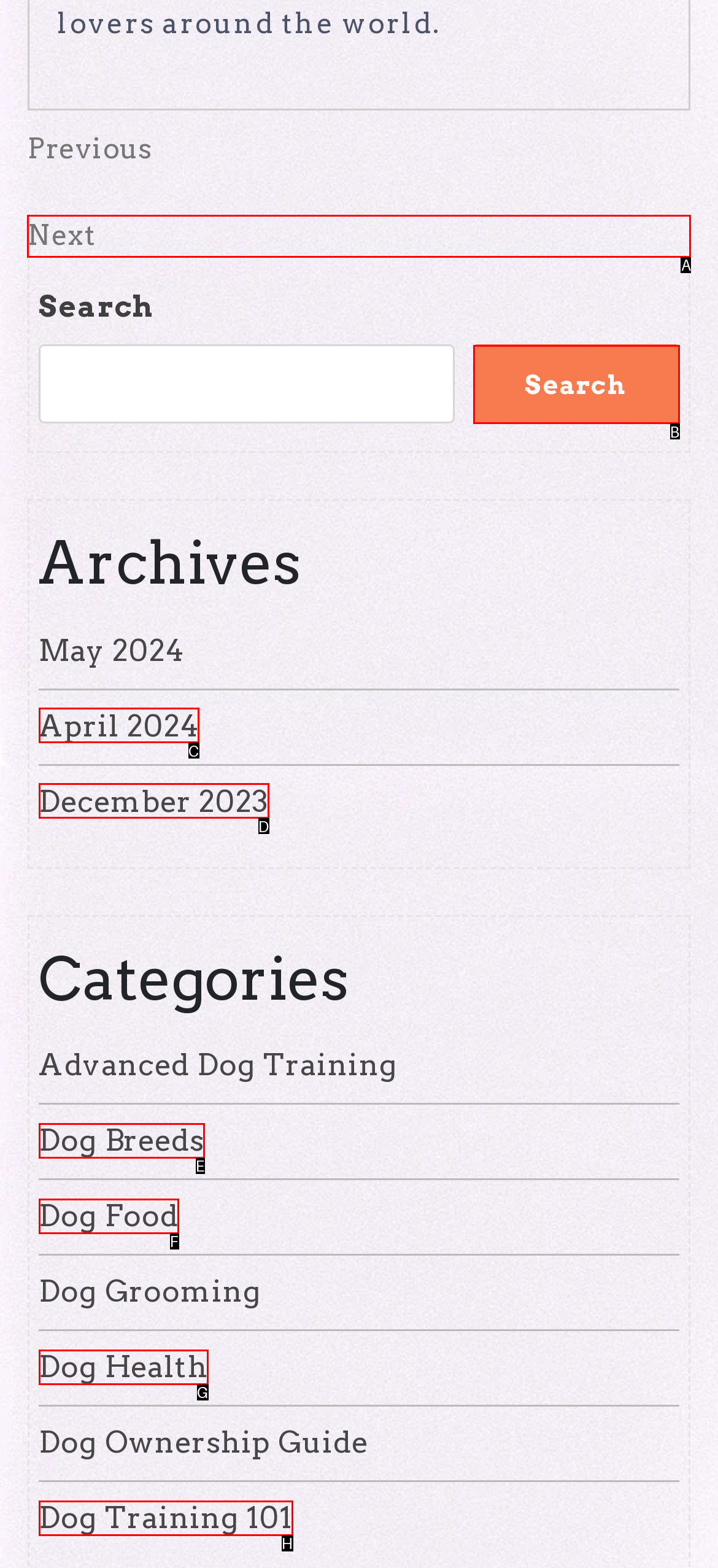Identify the correct UI element to click on to achieve the following task: Click next post Respond with the corresponding letter from the given choices.

A